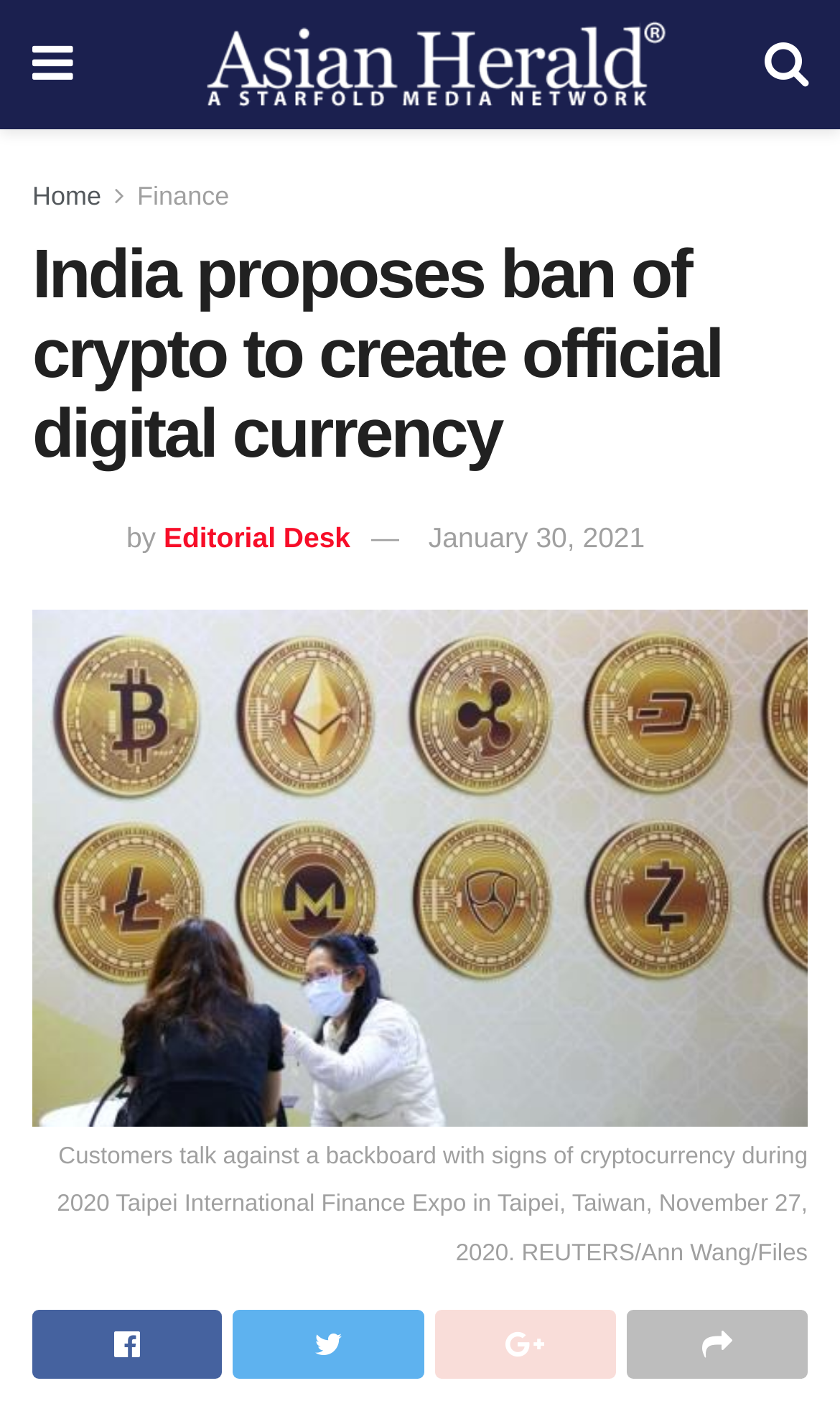What is shown in the image?
Utilize the information in the image to give a detailed answer to the question.

I determined the answer by looking at the link element with the text 'Customers talk against a backboard with signs of cryptocurrency during 2020 Taipei International Finance Expo in Taipei, Taiwan, November 27, 2020.', which suggests that the image shows customers talking against a backboard with signs of cryptocurrency.